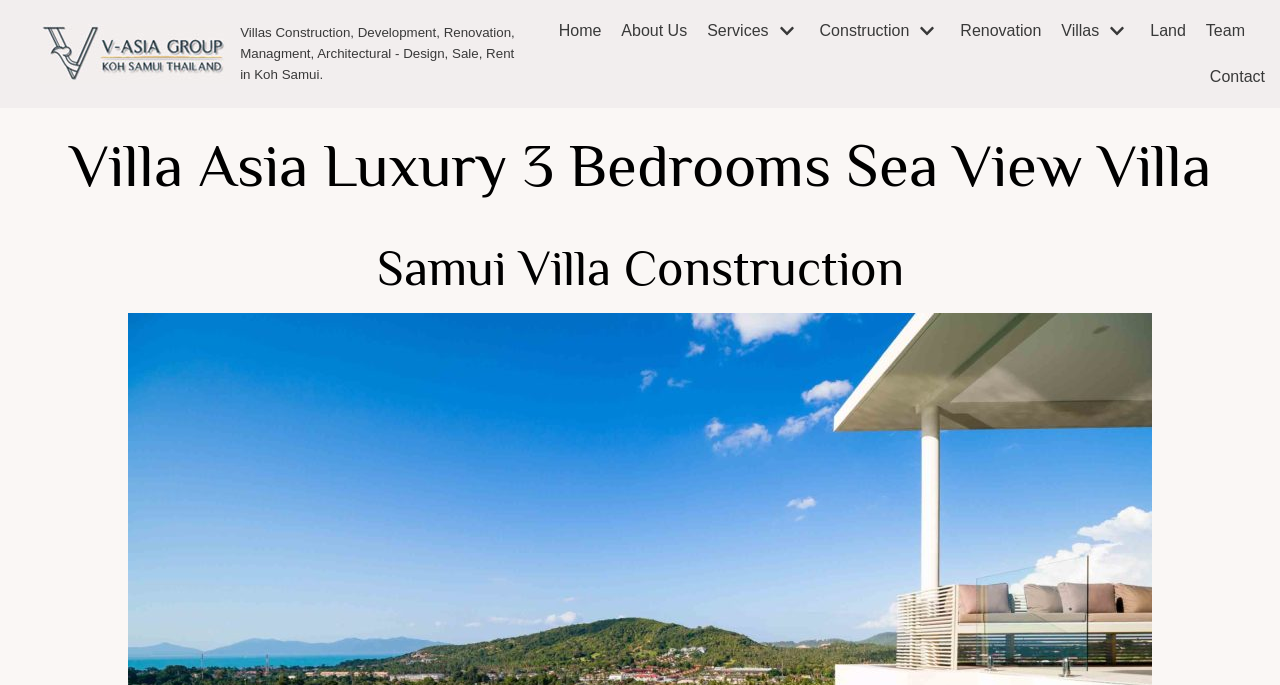Please determine the bounding box coordinates of the element's region to click in order to carry out the following instruction: "contact the team". The coordinates should be four float numbers between 0 and 1, i.e., [left, top, right, bottom].

[0.945, 0.093, 0.988, 0.131]